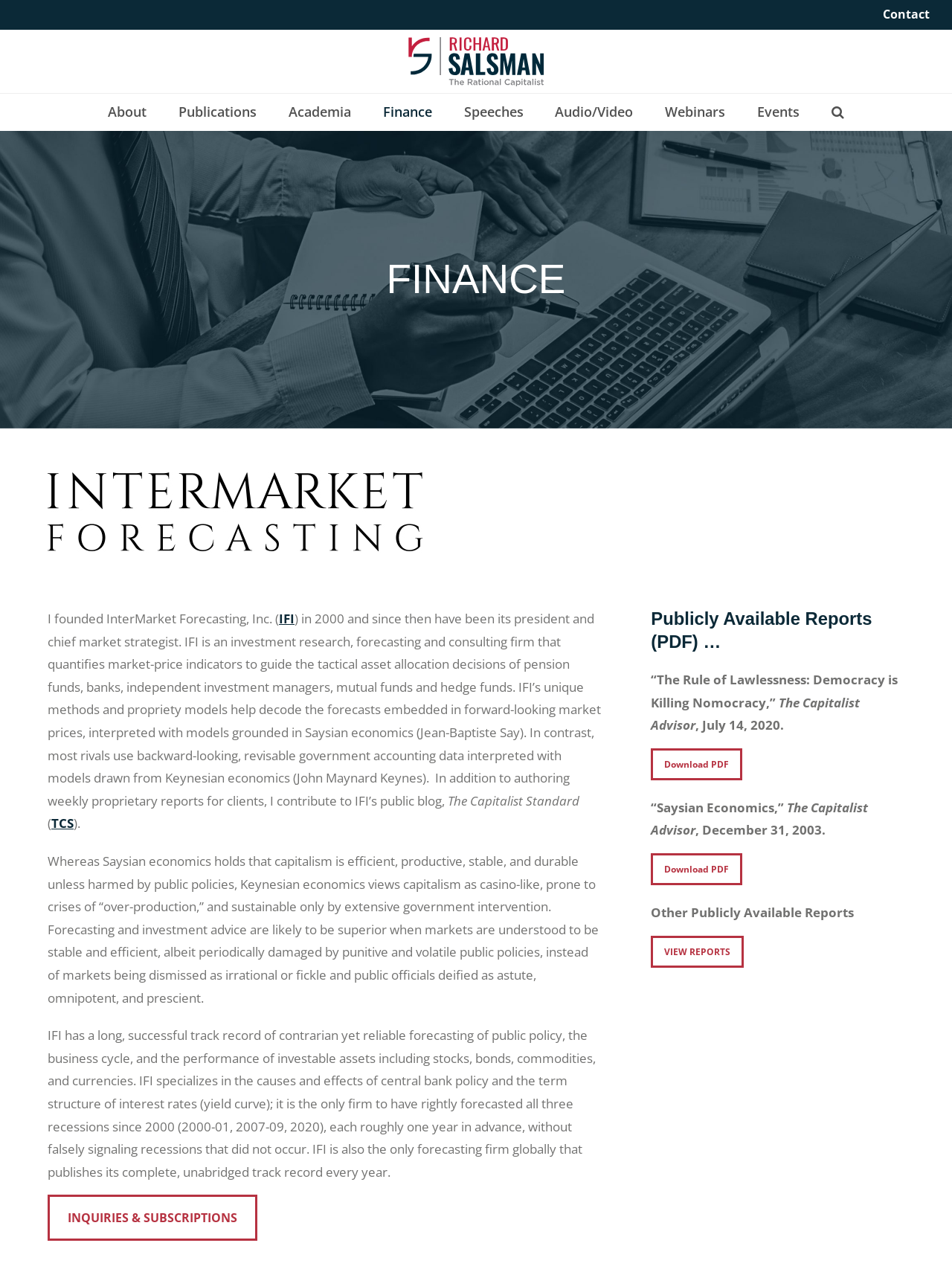Detail the various sections and features present on the webpage.

The webpage is about Richard Salsman, an investment consultant, market strategist, and author. At the top right corner, there is a "Contact" link. Below it, there is a layout table with a link to Richard Salsman's profile, accompanied by an image of him.

On the top navigation menu, there are links to "About", "Publications", "Academia", "Finance", "Speeches", "Audio/Video", "Webinars", and "Events". The menu is followed by a search button.

The main content of the webpage is divided into sections. The first section has a heading "FINANCE" and features an image with a link. Below it, there is a paragraph of text describing Richard Salsman's background, including his founding of InterMarket Forecasting, Inc. (IFI) and his role as president and chief market strategist.

The text explains that IFI is an investment research, forecasting, and consulting firm that uses unique methods and proprietary models to guide tactical asset allocation decisions. It also mentions that Richard Salsman contributes to IFI's public blog, "The Capitalist Standard".

The next section compares Saysian economics, which views capitalism as efficient and stable, with Keynesian economics, which views capitalism as prone to crises. It explains that IFI's forecasting and investment advice are based on the former approach.

The following section highlights IFI's successful track record of contrarian yet reliable forecasting of public policy, the business cycle, and the performance of investable assets. It also mentions that IFI is the only firm to have rightly forecasted all three recessions since 2000.

Below this section, there is a link to "INQUIRIES & SUBSCRIPTIONS". The webpage also features a section with publicly available reports, including "The Rule of Lawlessness: Democracy is Killing Nomocracy" and "Saysian Economics", with links to download the reports in PDF format. Finally, there is a link to view more reports.